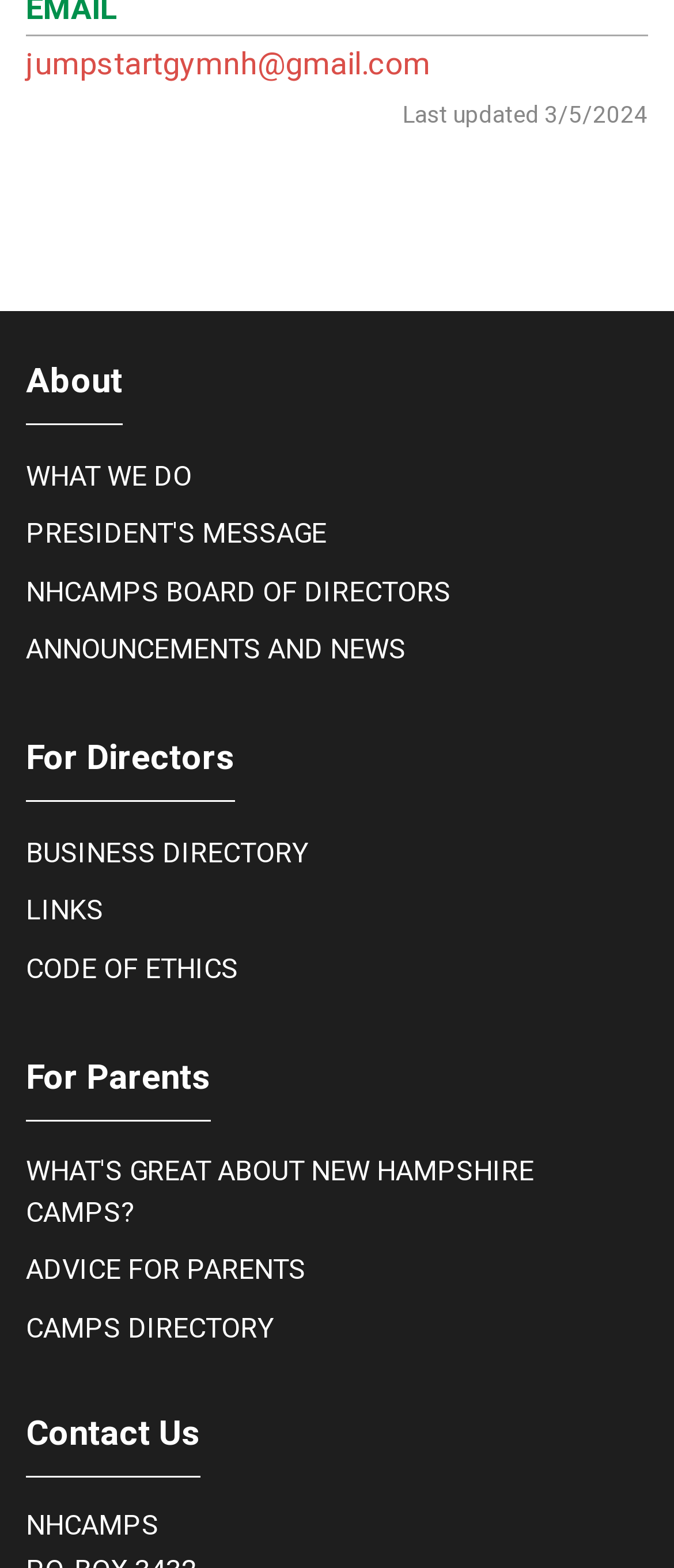Please identify the bounding box coordinates of the element's region that should be clicked to execute the following instruction: "Learn about the organization". The bounding box coordinates must be four float numbers between 0 and 1, i.e., [left, top, right, bottom].

[0.038, 0.228, 0.182, 0.272]